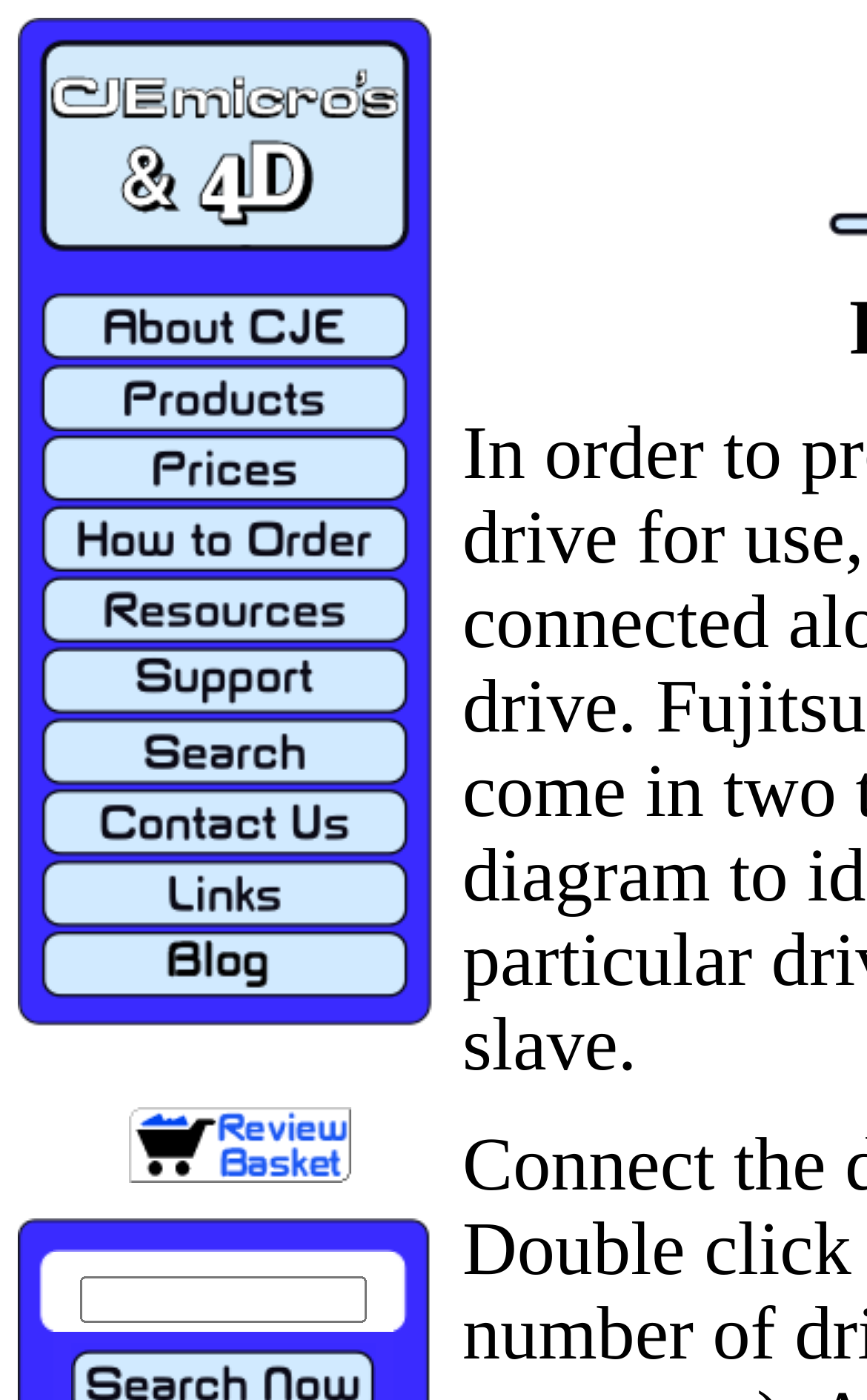Given the element description, predict the bounding box coordinates in the format (top-left x, top-left y, bottom-right x, bottom-right y), using floating point numbers between 0 and 1: Menu

None